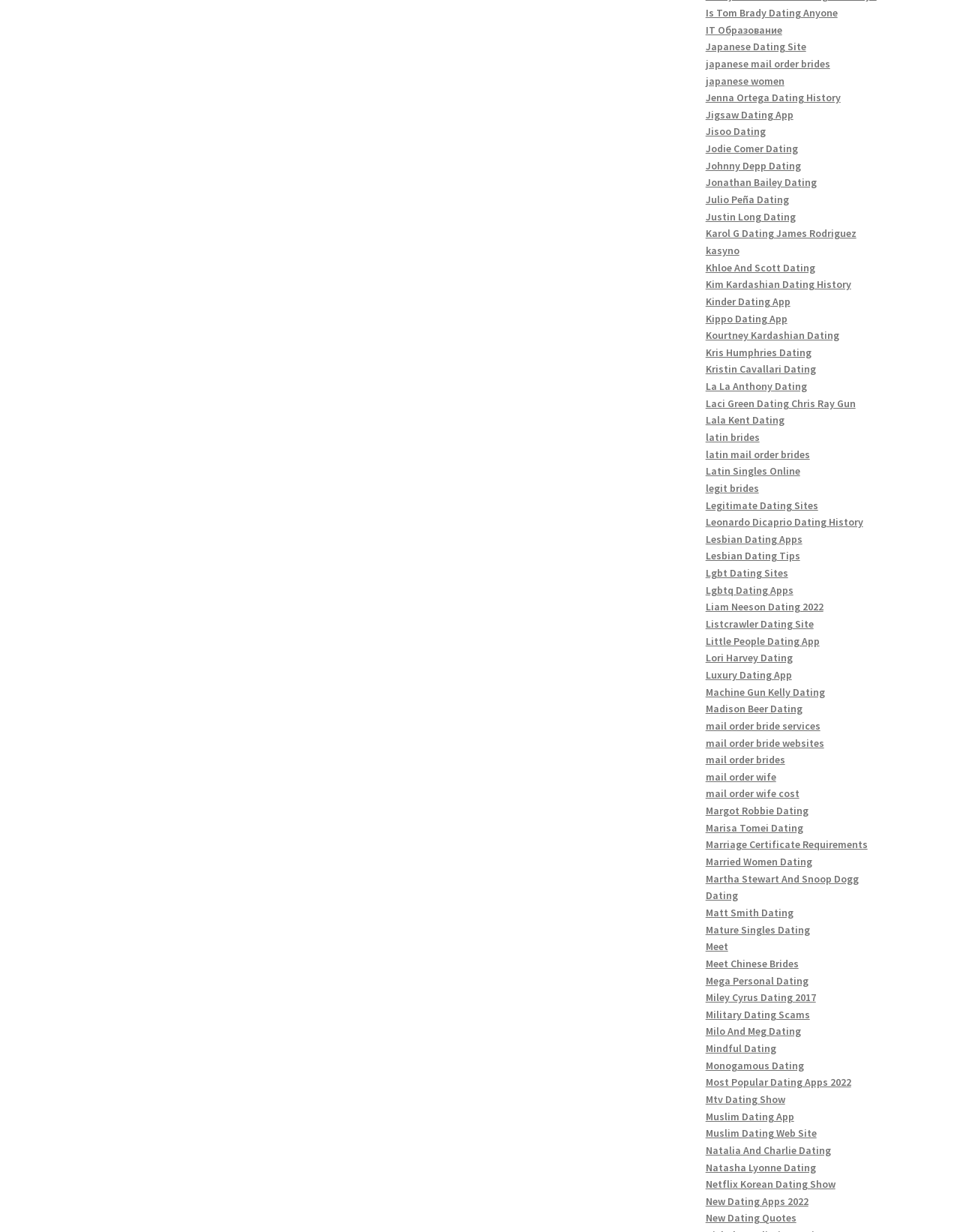Are there any links about LGBTQ+ dating?
Kindly offer a comprehensive and detailed response to the question.

I found several links with text such as 'Lesbian Dating Apps', 'Lgbt Dating Sites', and 'Lgbtq Dating Apps', which indicate that there is information about LGBTQ+ dating available on this webpage.